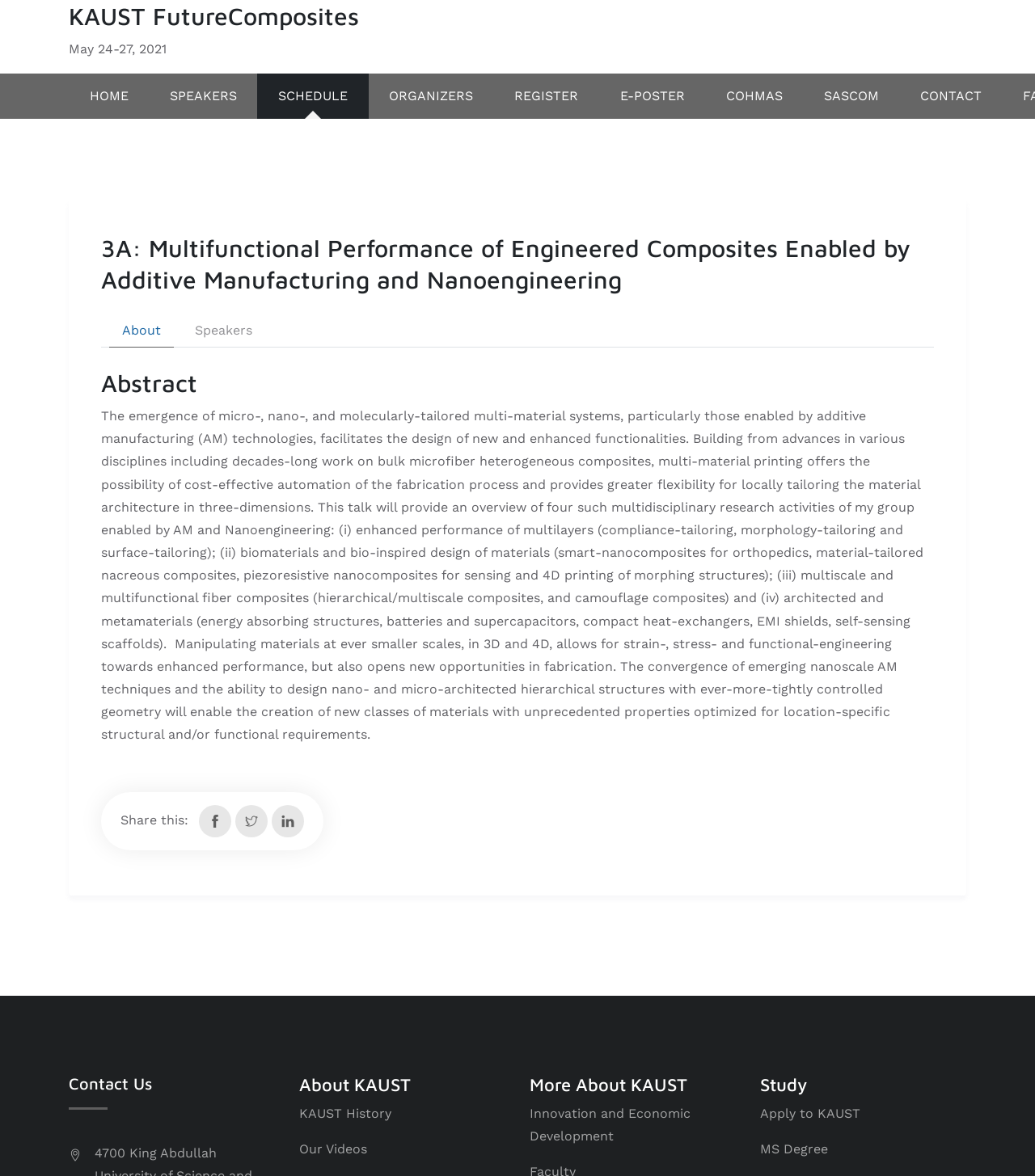From the webpage screenshot, predict the bounding box coordinates (top-left x, top-left y, bottom-right x, bottom-right y) for the UI element described here: Our Videos

[0.289, 0.971, 0.355, 0.984]